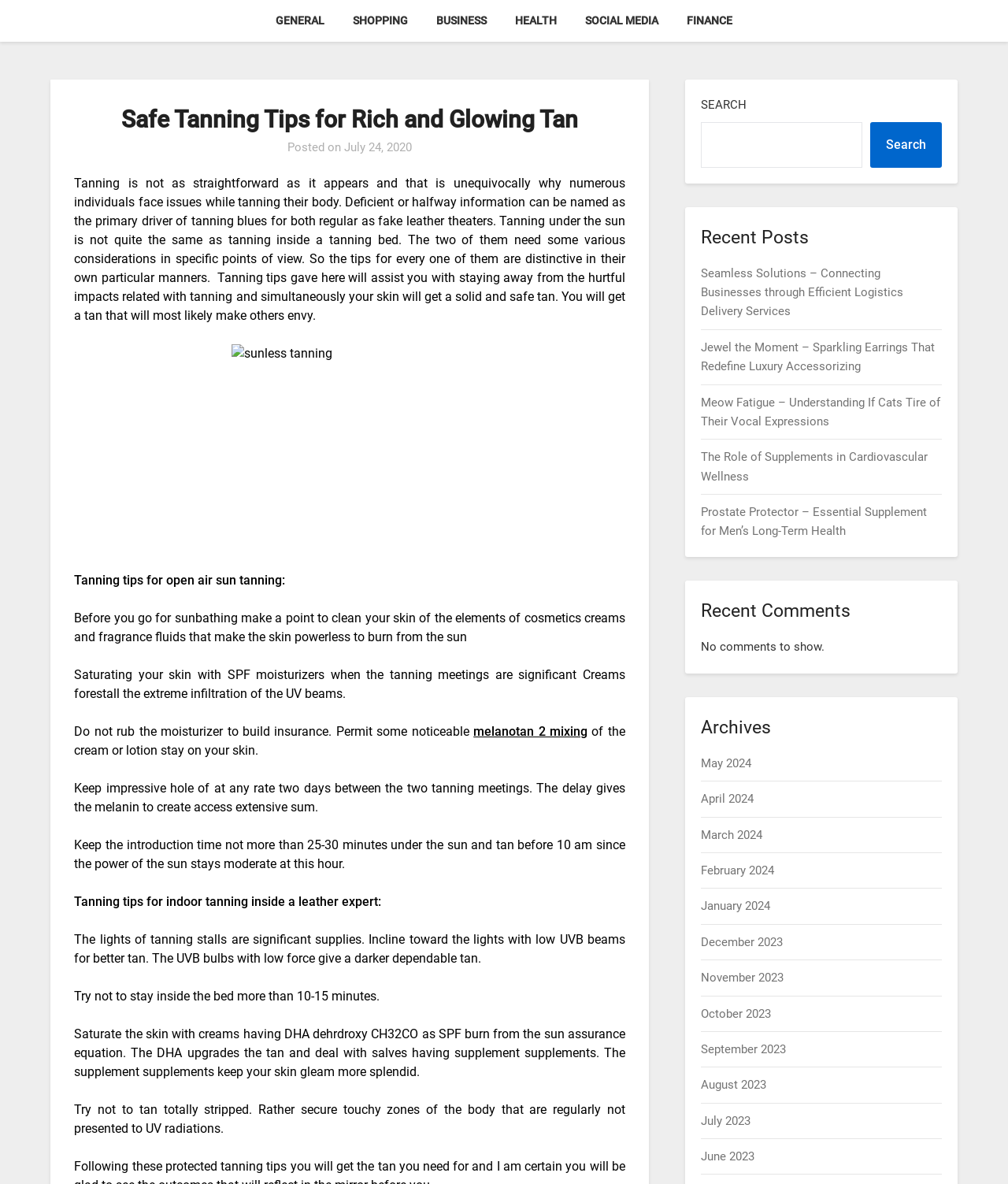Find and provide the bounding box coordinates for the UI element described with: "January 21, 2021".

None